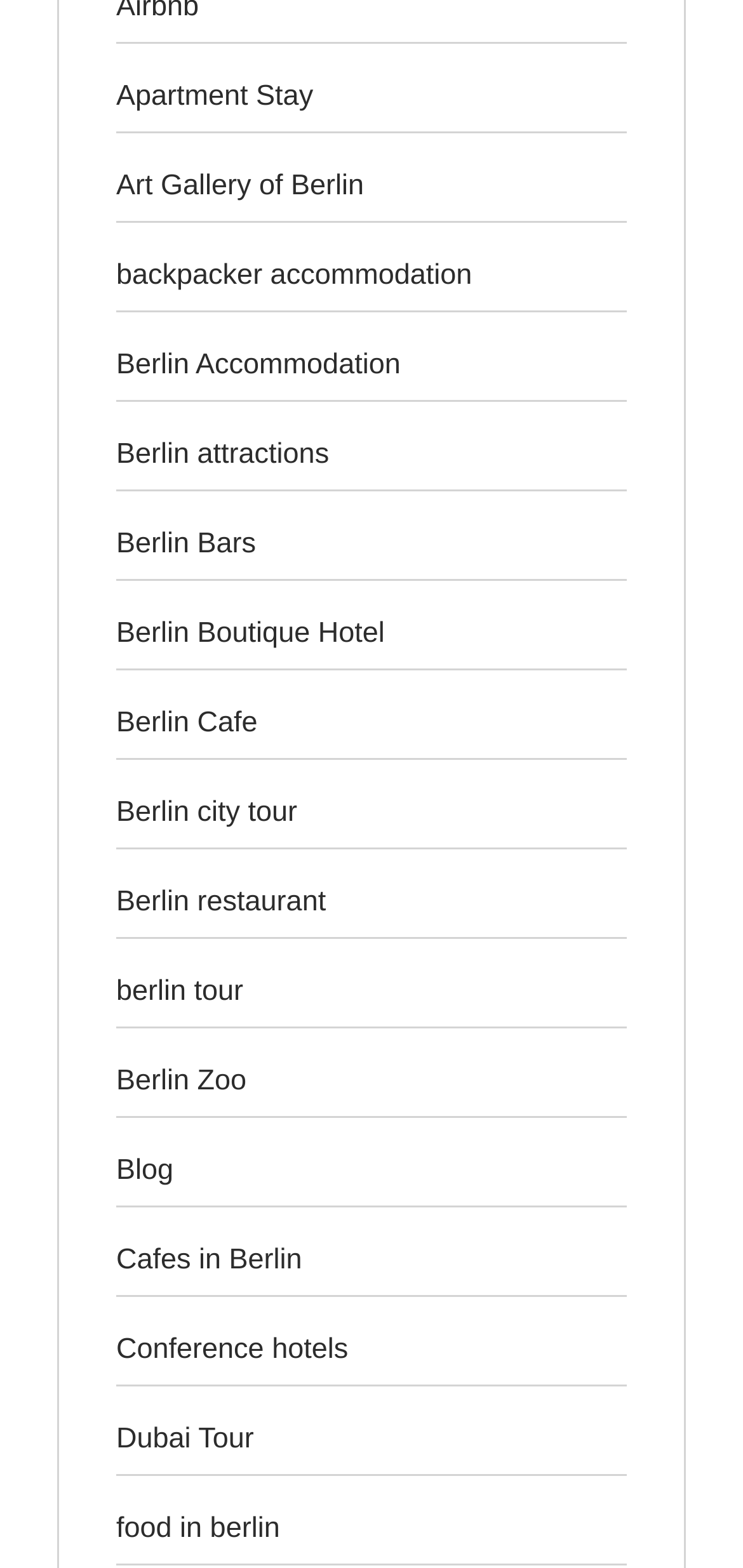Find the bounding box coordinates of the UI element according to this description: "Berlin Bars".

[0.156, 0.337, 0.345, 0.358]